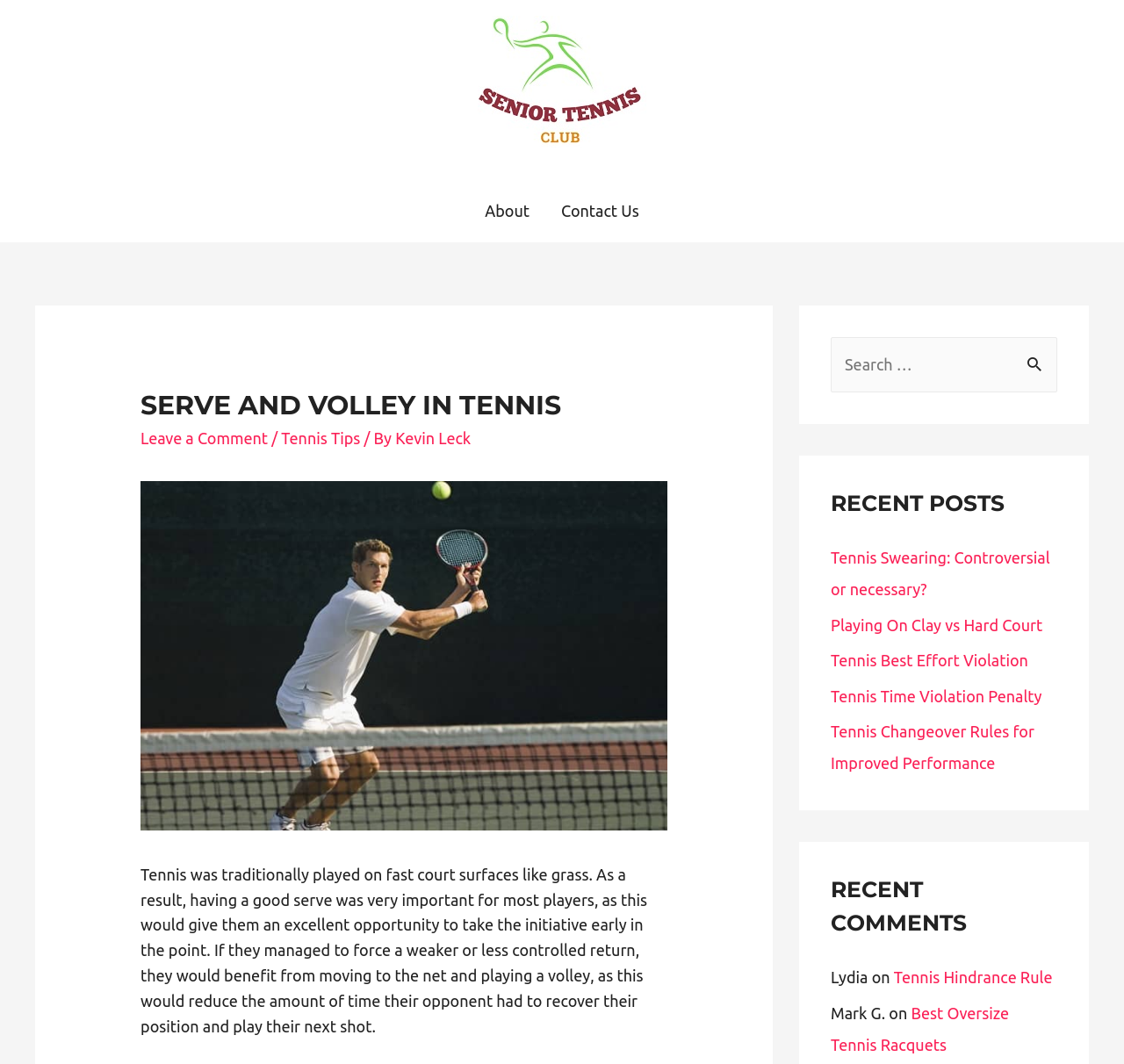What is the search button labeled as? Please answer the question using a single word or phrase based on the image.

Search